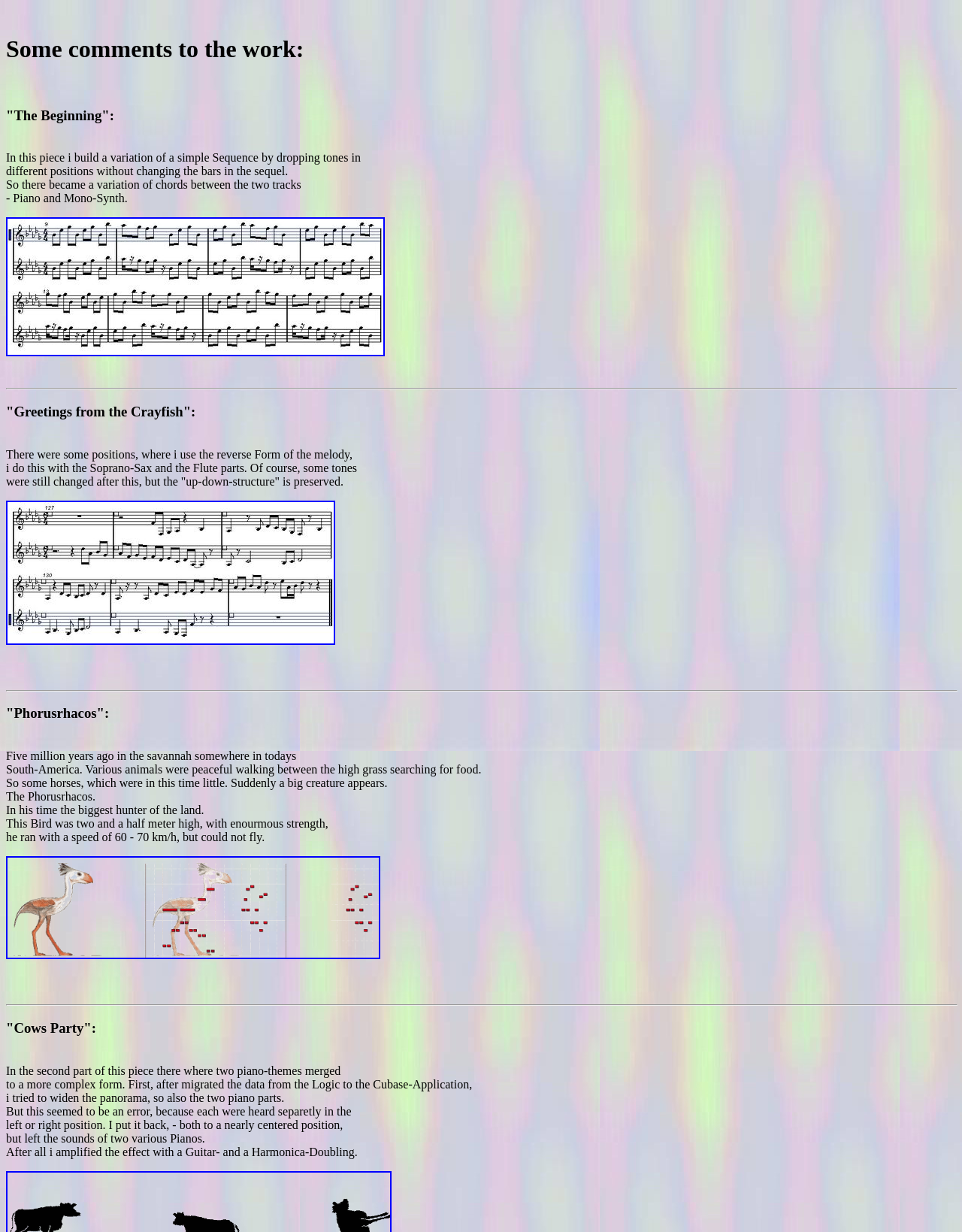Summarize the webpage in an elaborate manner.

This webpage is dedicated to Reibauri music, featuring a collection of musical pieces with descriptions and images. The page is divided into sections, each representing a different musical piece.

At the top, there is a heading "Some comments to the work:" followed by a series of paragraphs describing the musical piece "The Beginning". Below this, there is a link to "The Beginning" accompanied by an image with the same title.

Next, a horizontal separator divides the page, followed by a heading "Greetings from the Crayfish" and a series of paragraphs describing this musical piece. Again, a link to "Greetings from the Crayfish" is accompanied by an image with the same title.

Another horizontal separator divides the page, followed by a heading "Phorusrhacos" and a series of paragraphs describing this musical piece. A link to "Phorusrhacos and escaping animals" is accompanied by an image with the same title.

The page continues with another horizontal separator, followed by a heading "Cows Party" and a series of paragraphs describing this musical piece.

Throughout the page, there are five headings, each representing a different musical piece, accompanied by descriptive paragraphs and images. The images are positioned to the right of their corresponding links. The overall layout is organized, with clear headings and concise text, making it easy to navigate and understand the content.